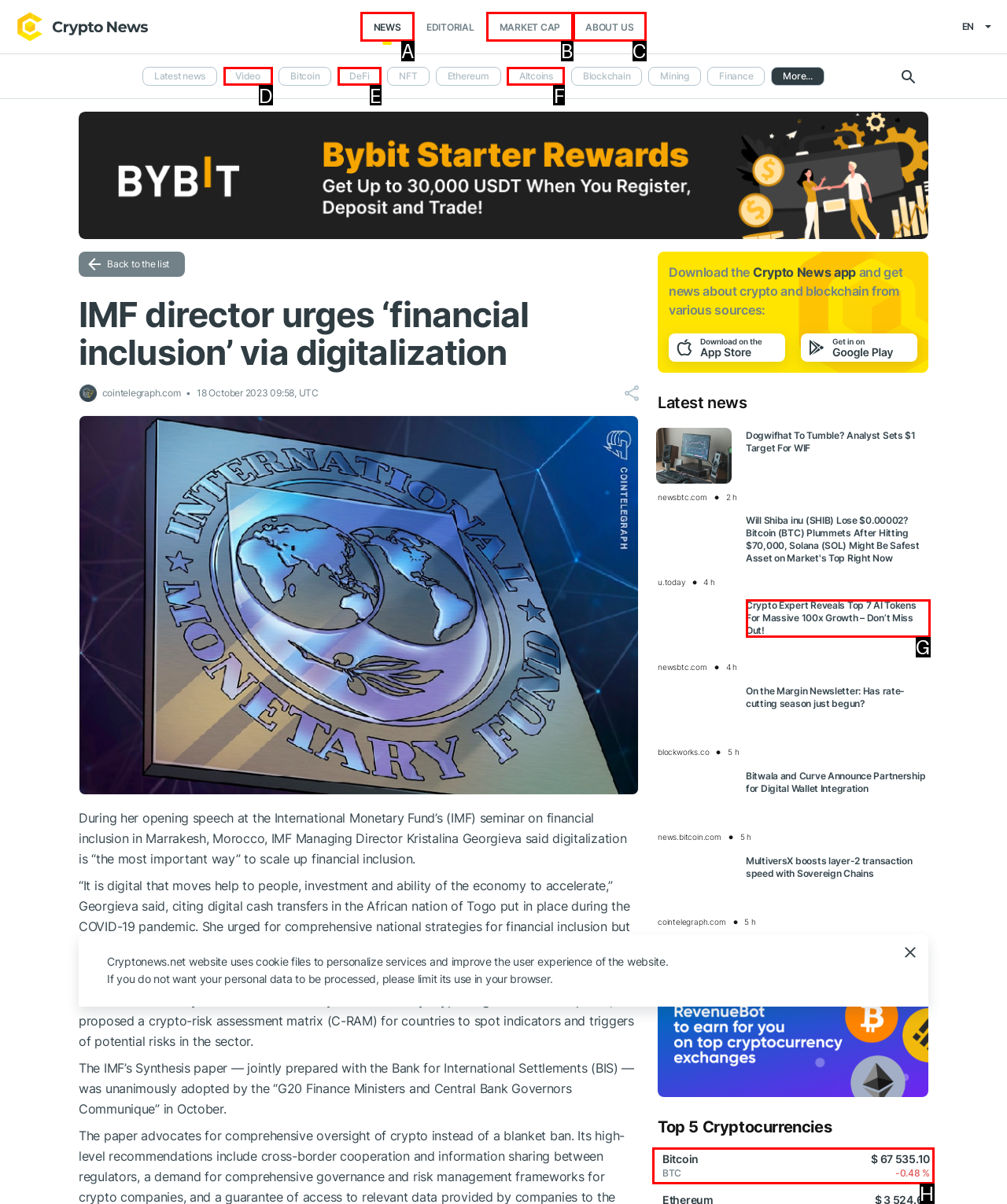From the given choices, which option should you click to complete this task: Click on the 'NEWS' link? Answer with the letter of the correct option.

A